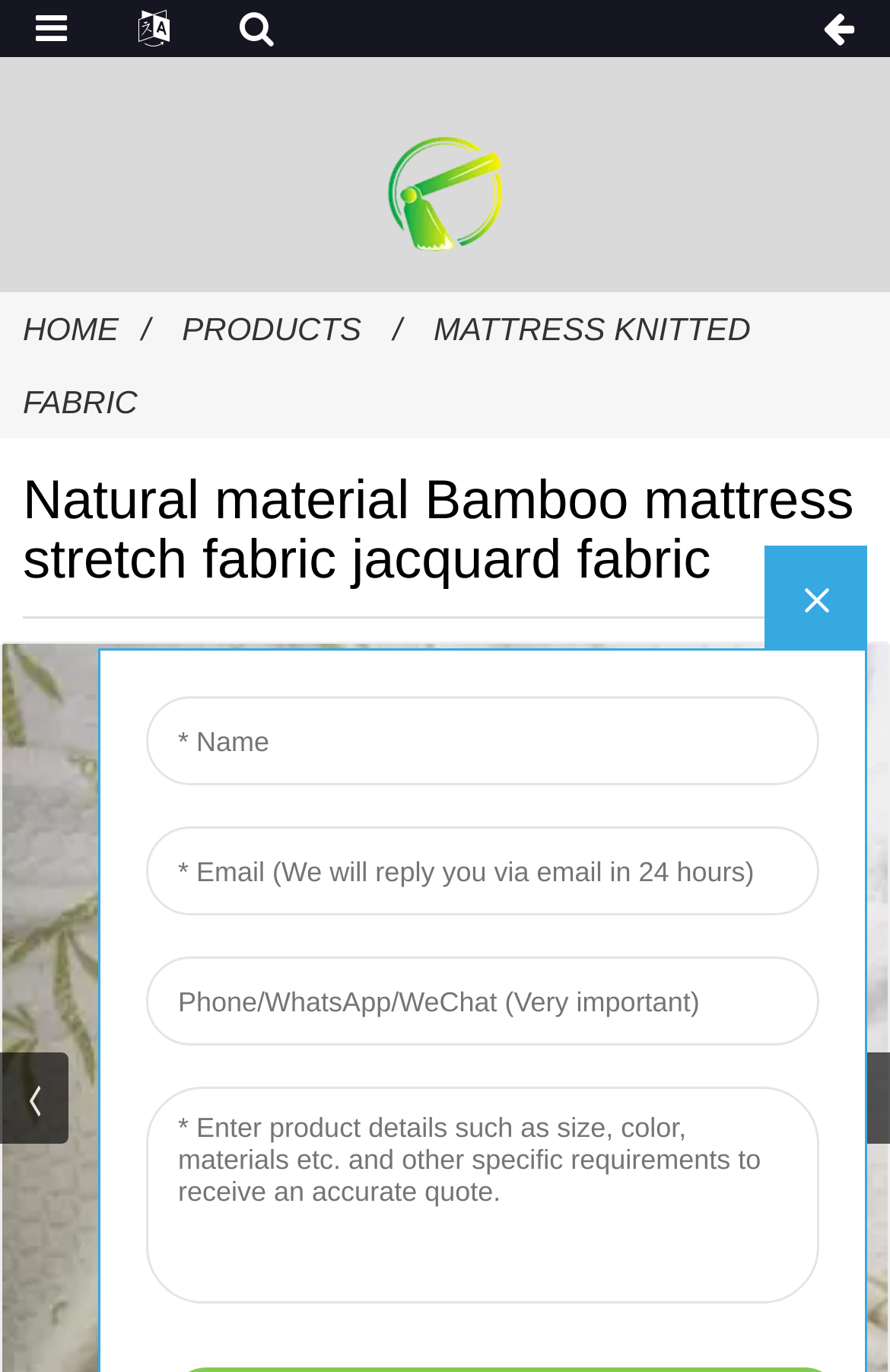Respond to the question below with a single word or phrase: What is the company name of this website?

Tianpu